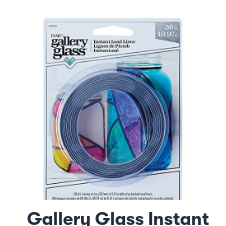Use the information in the screenshot to answer the question comprehensively: What is the purpose of the adhesive backing on the lead lines?

The adhesive backing on the lead lines allows for easy application on various glass surfaces, ensuring smooth and defined lines in stained glass projects, as mentioned in the caption.